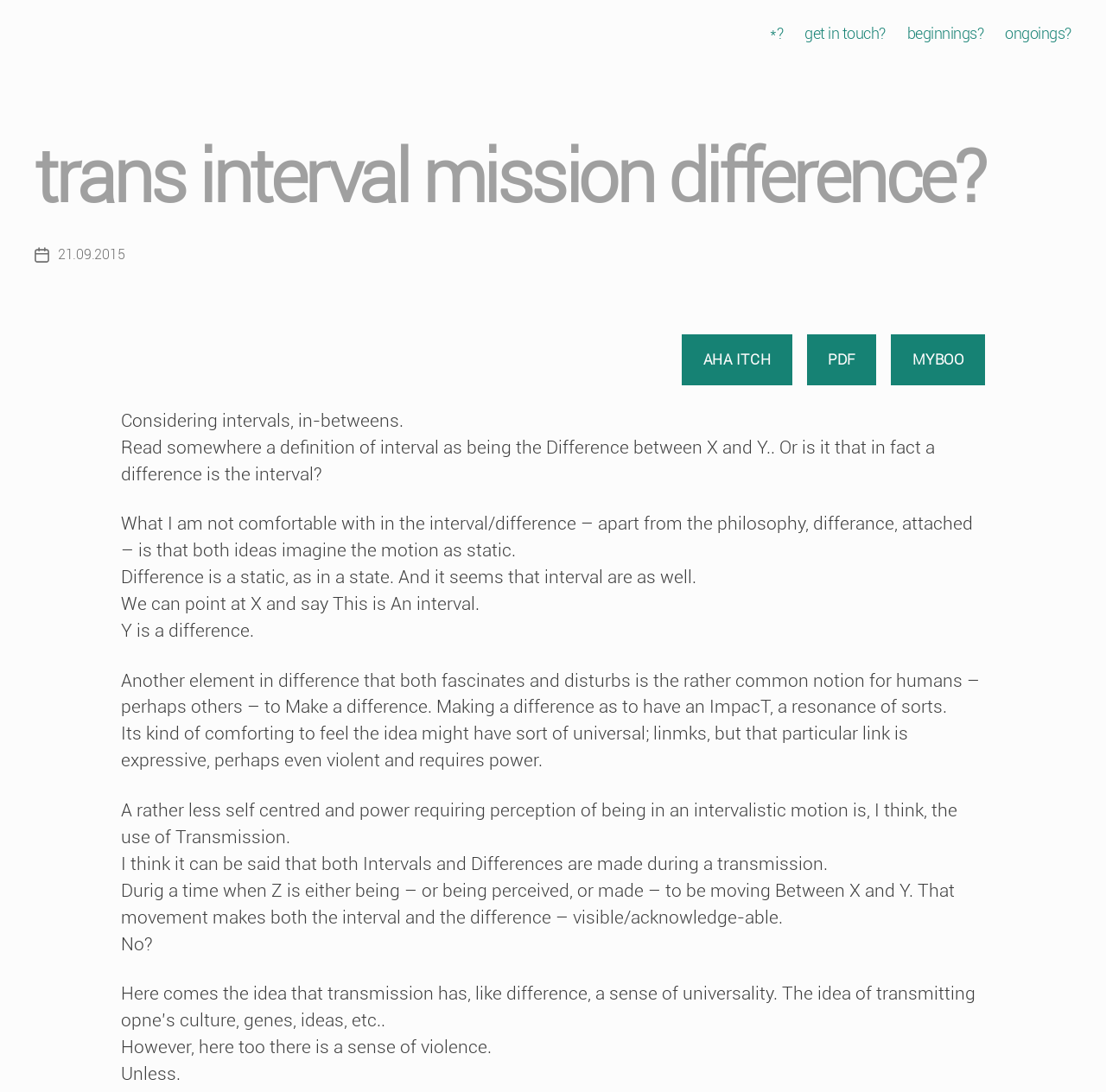What is the movement that makes both the interval and the difference visible?
Use the screenshot to answer the question with a single word or phrase.

transmission